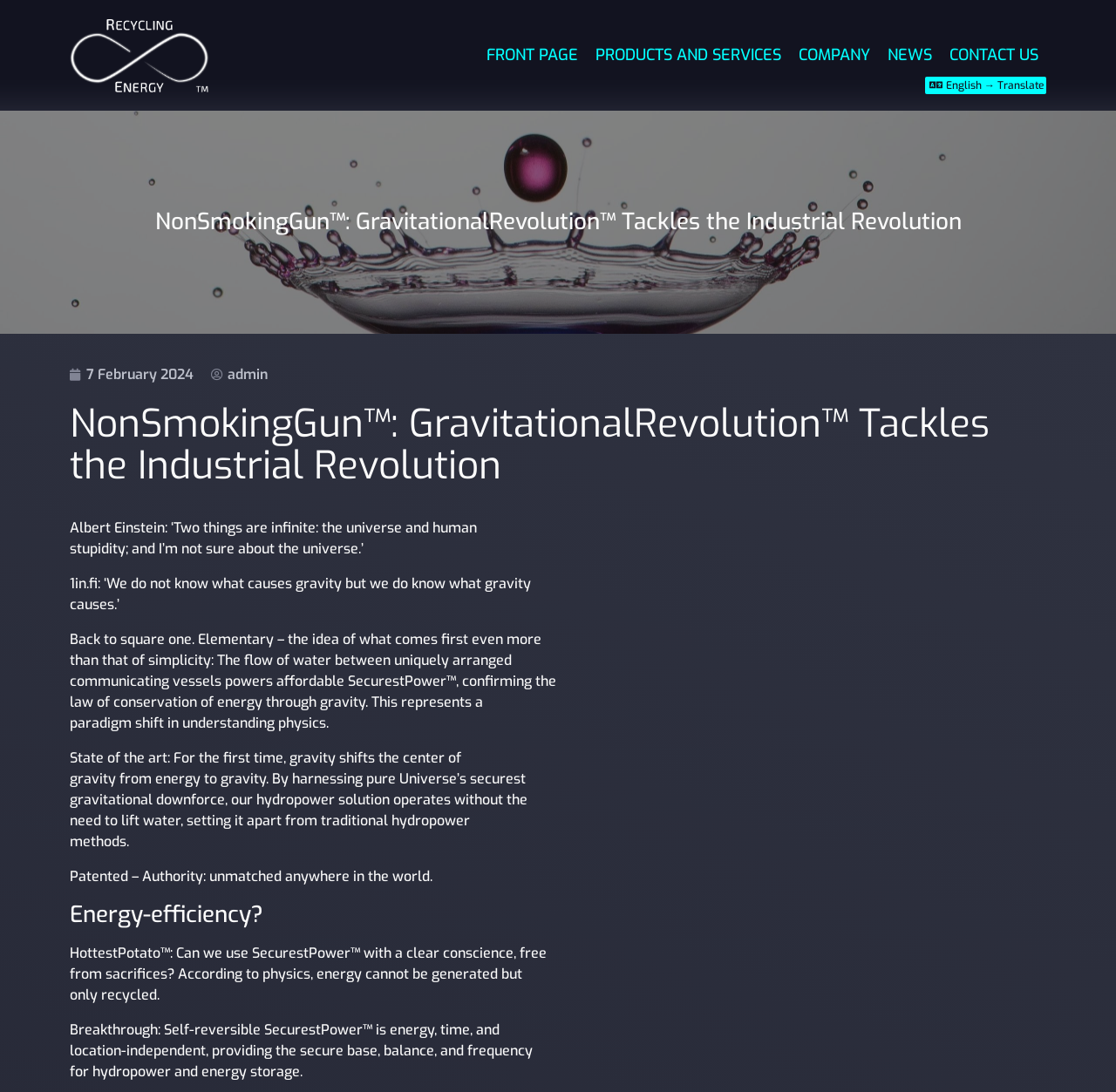Find the bounding box coordinates of the area to click in order to follow the instruction: "Click the '7 February 2024' link".

[0.062, 0.334, 0.173, 0.353]